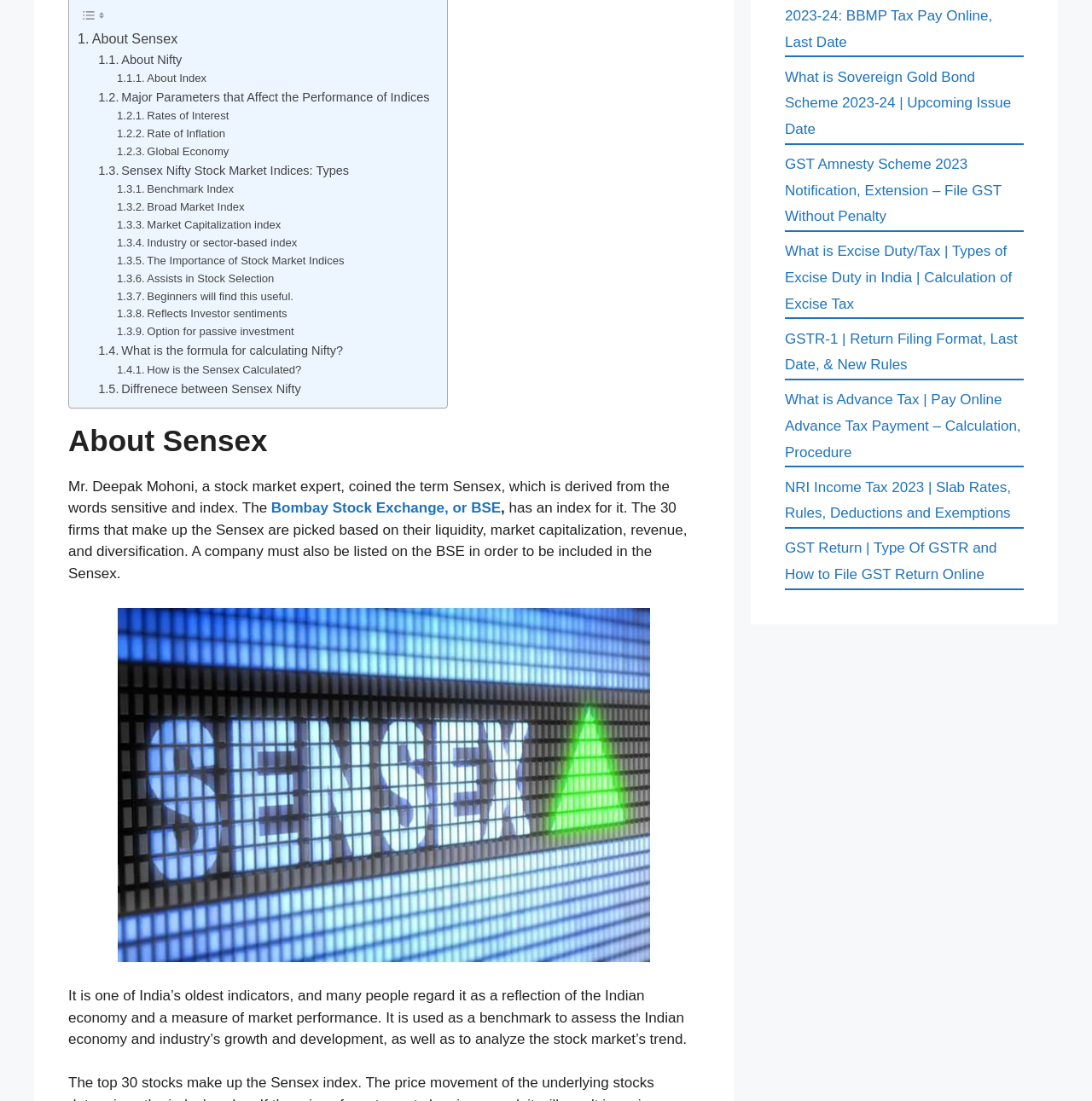Based on the element description, predict the bounding box coordinates (top-left x, top-left y, bottom-right x, bottom-right y) for the UI element in the screenshot: Assists in Stock Selection

[0.107, 0.245, 0.251, 0.261]